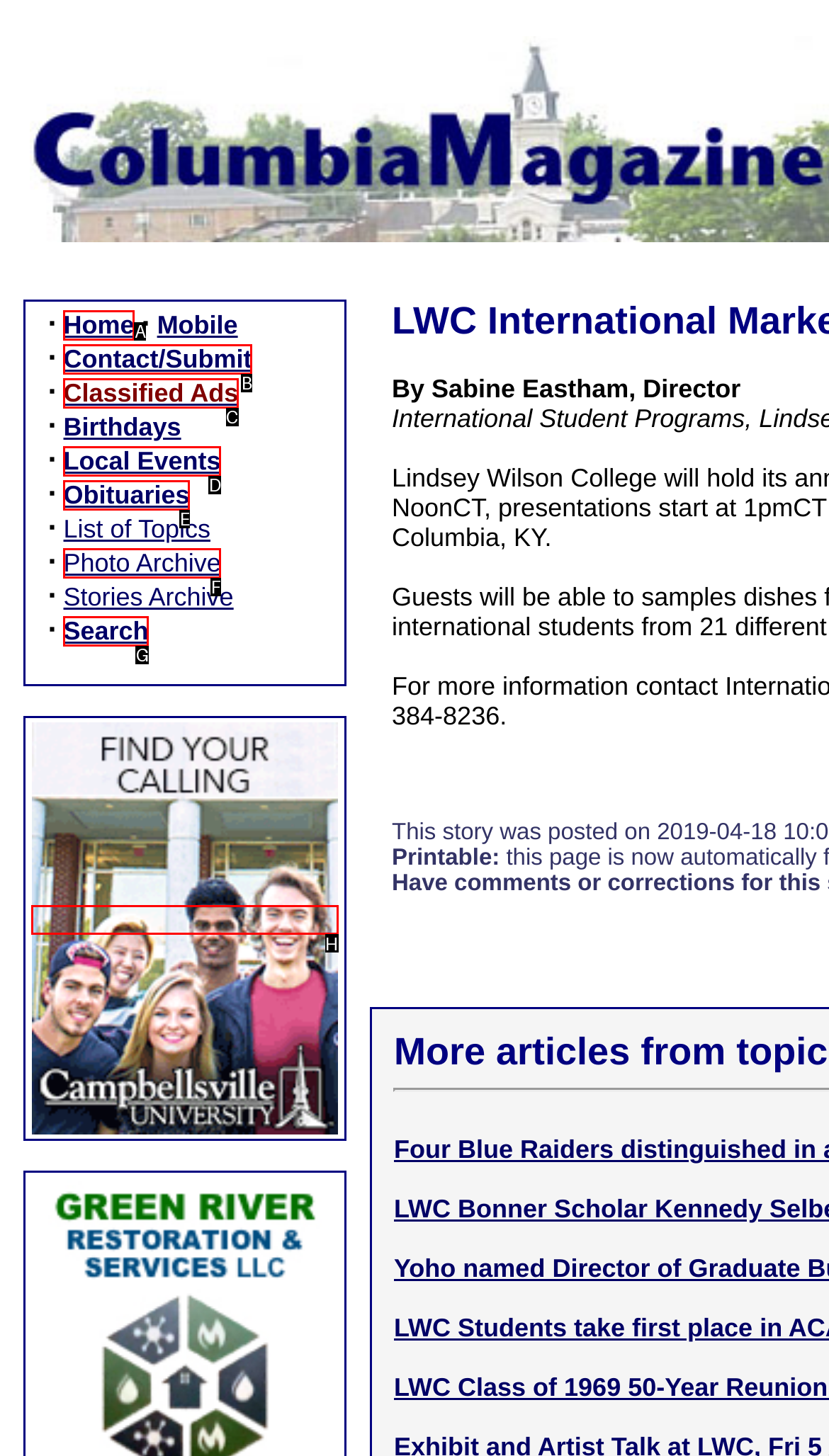Select the appropriate HTML element to click for the following task: visit Campbellsville University
Answer with the letter of the selected option from the given choices directly.

H